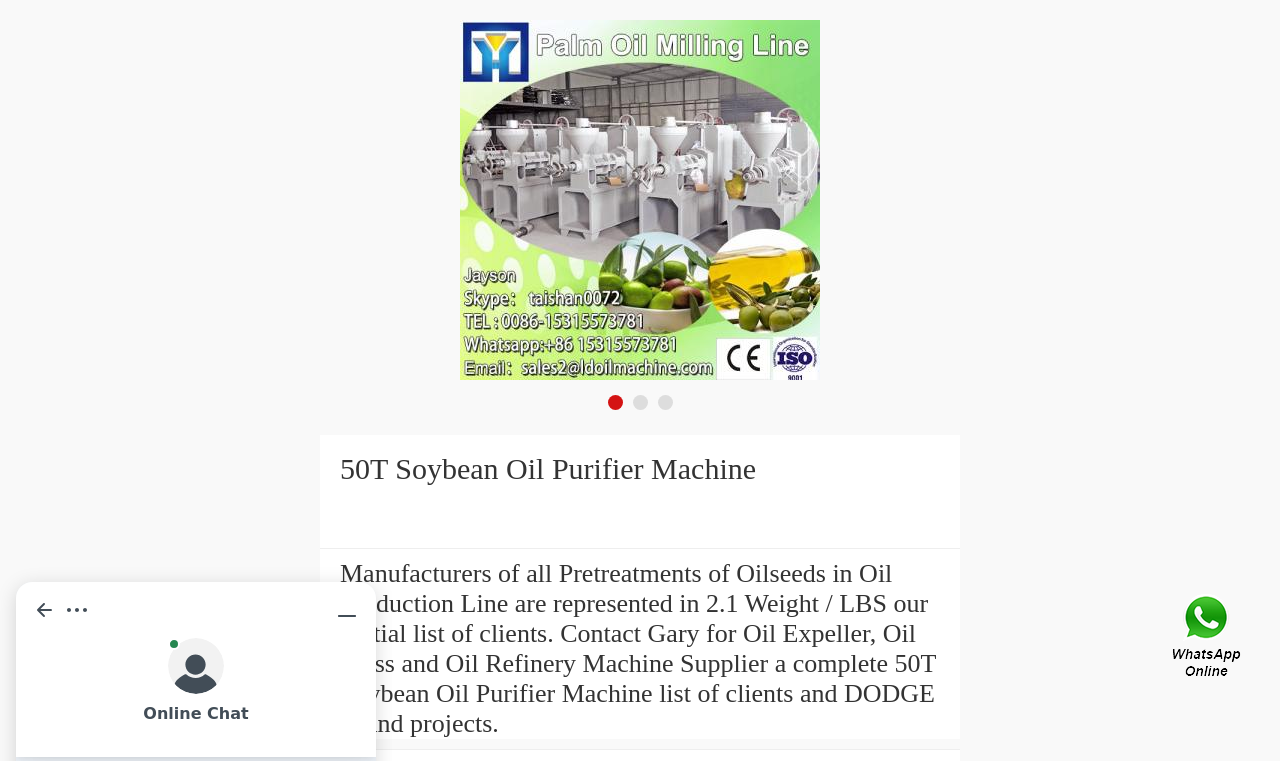Where can I find the contact information?
Provide a detailed and extensive answer to the question.

The contact information can be found by clicking on the 'Contact Us' link, which is located at the bottom of the webpage, as indicated by its bounding box coordinates.